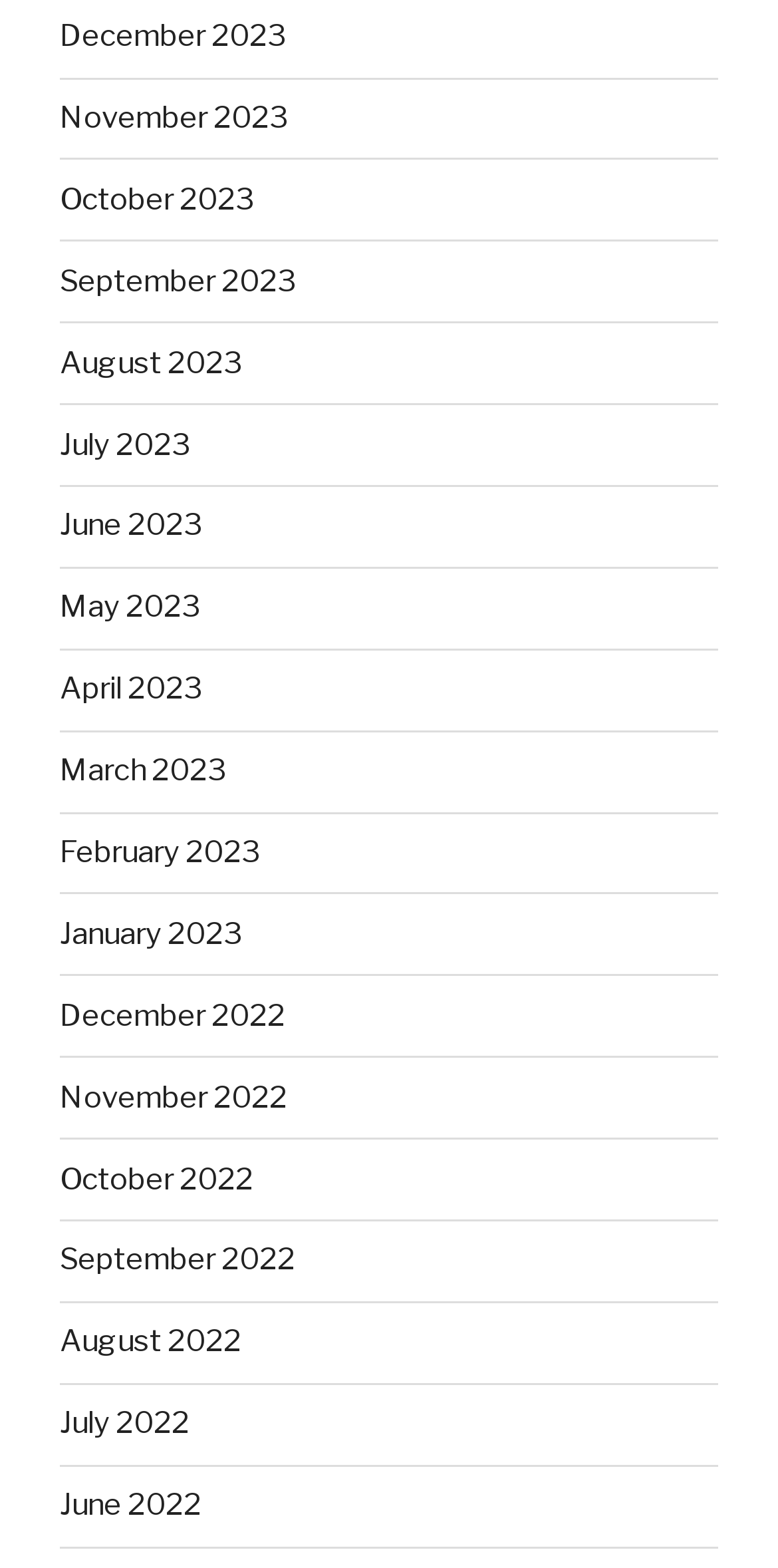Please provide a brief answer to the following inquiry using a single word or phrase:
How many months are listed?

16